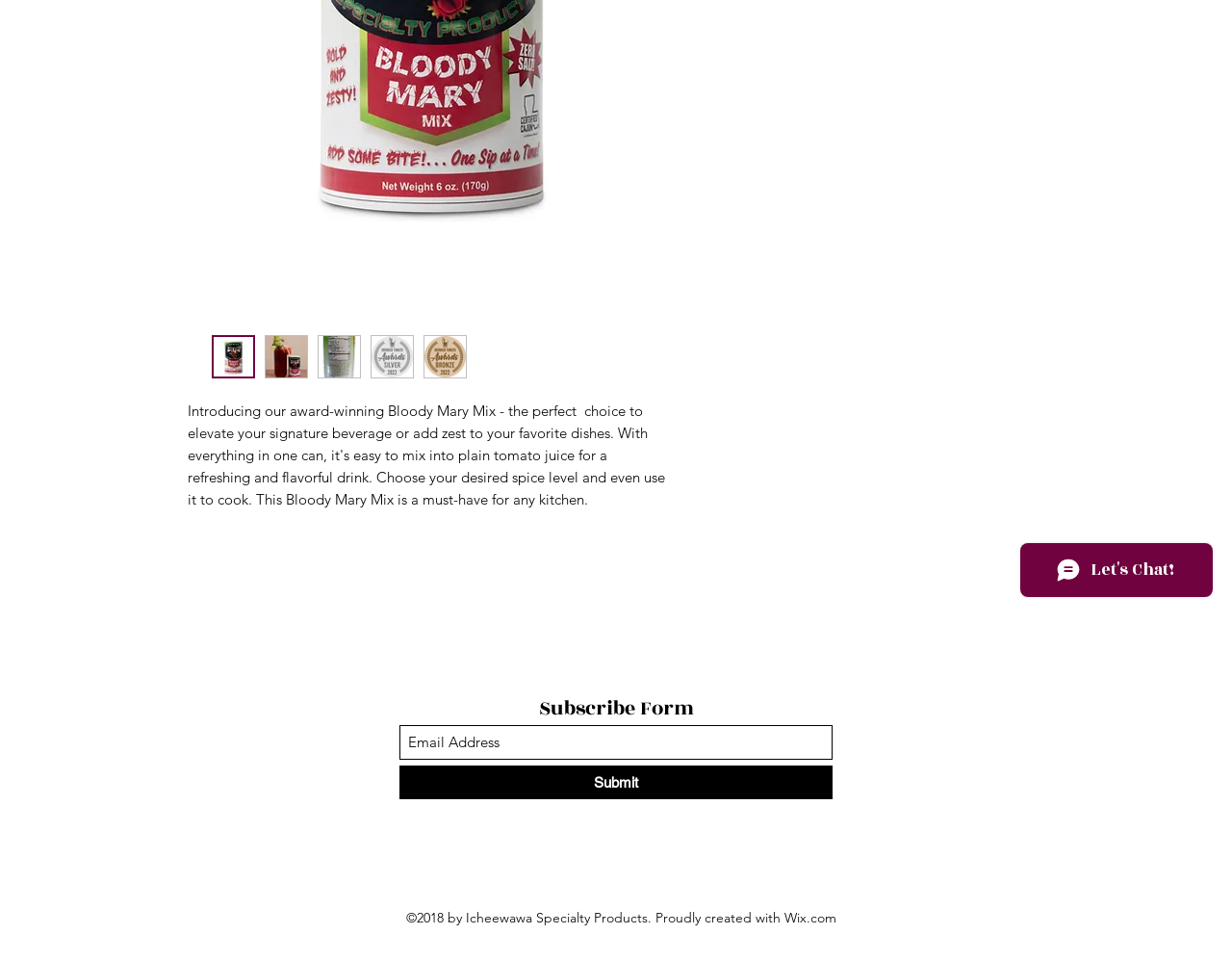Locate the bounding box coordinates of the UI element described by: "alt="Thumbnail: Bloody Mary Mix"". The bounding box coordinates should consist of four float numbers between 0 and 1, i.e., [left, top, right, bottom].

[0.344, 0.349, 0.379, 0.394]